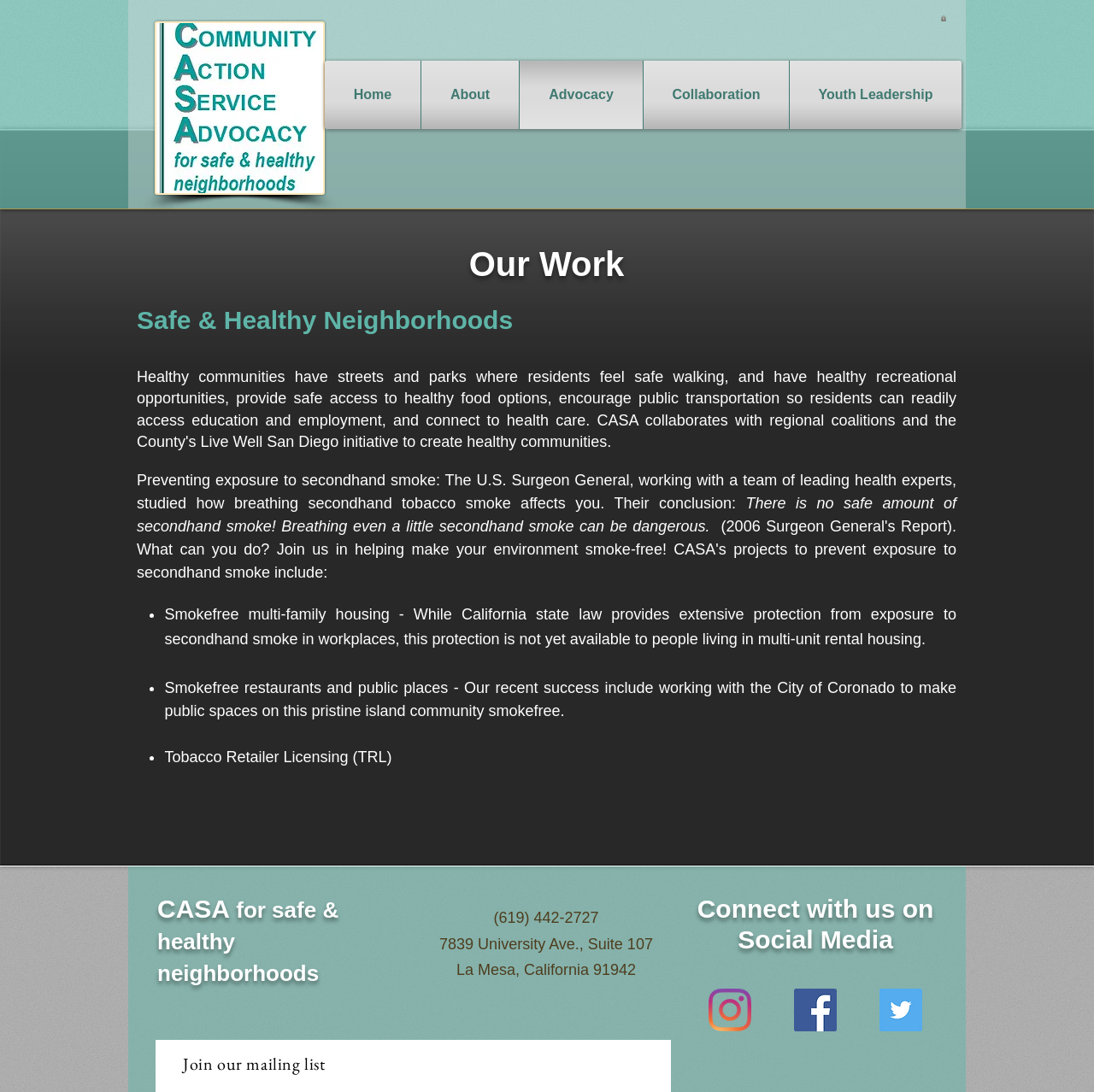What are the social media platforms that the organization is connected to?
Please answer the question with as much detail and depth as you can.

The social media platforms that the organization is connected to are Instagram, Facebook, and Twitter, which can be inferred from the social media icons at the bottom right corner of the webpage.